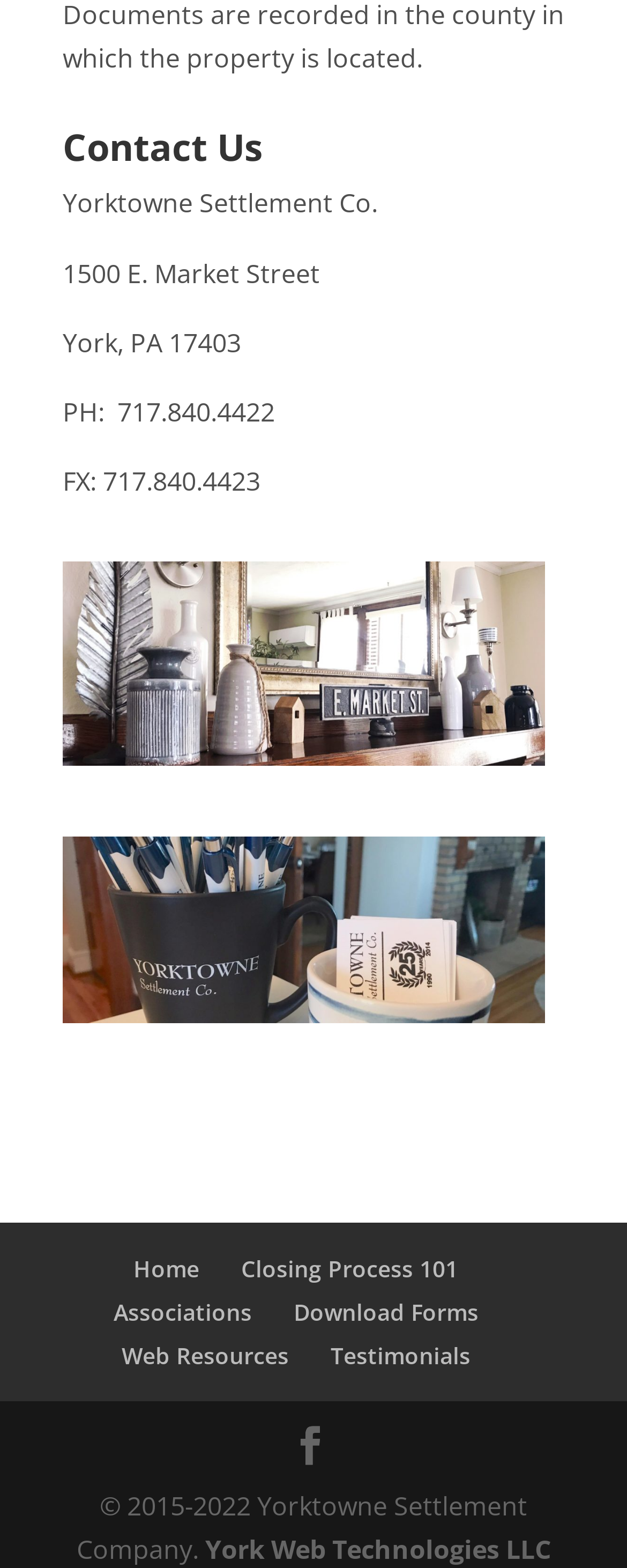How many links are in the navigation menu?
Analyze the image and deliver a detailed answer to the question.

There are seven link elements in the navigation menu located at the bottom of the webpage, with descriptions 'Home', 'Closing Process 101', 'Associations', 'Download Forms', 'Web Resources', 'Testimonials', and '' (a social media icon), with bounding box coordinates ranging from [0.213, 0.799, 0.318, 0.819] to [0.527, 0.855, 0.75, 0.874].